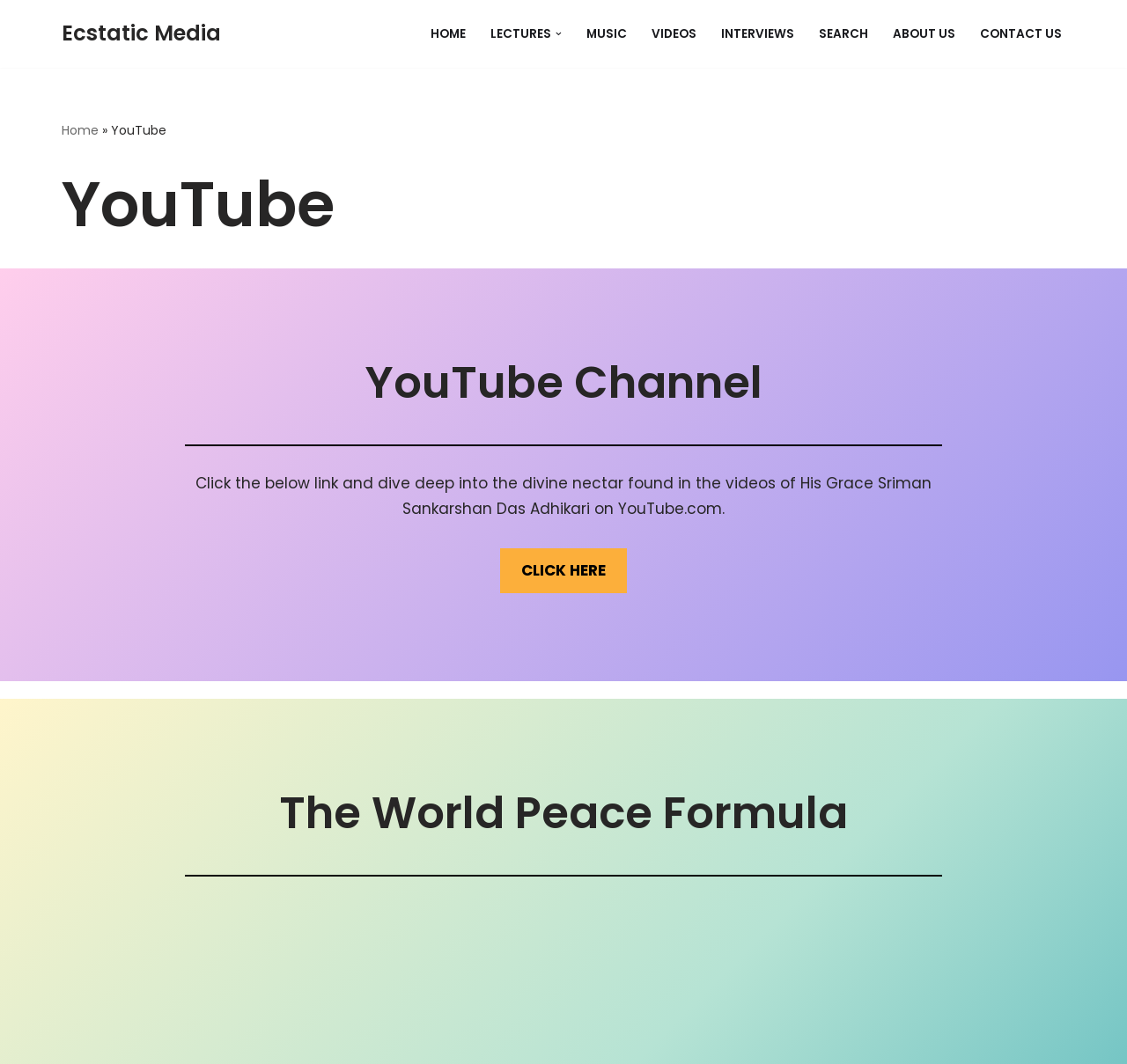Identify the bounding box coordinates of the element to click to follow this instruction: 'Go to the HOME page'. Ensure the coordinates are four float values between 0 and 1, provided as [left, top, right, bottom].

[0.382, 0.021, 0.413, 0.042]